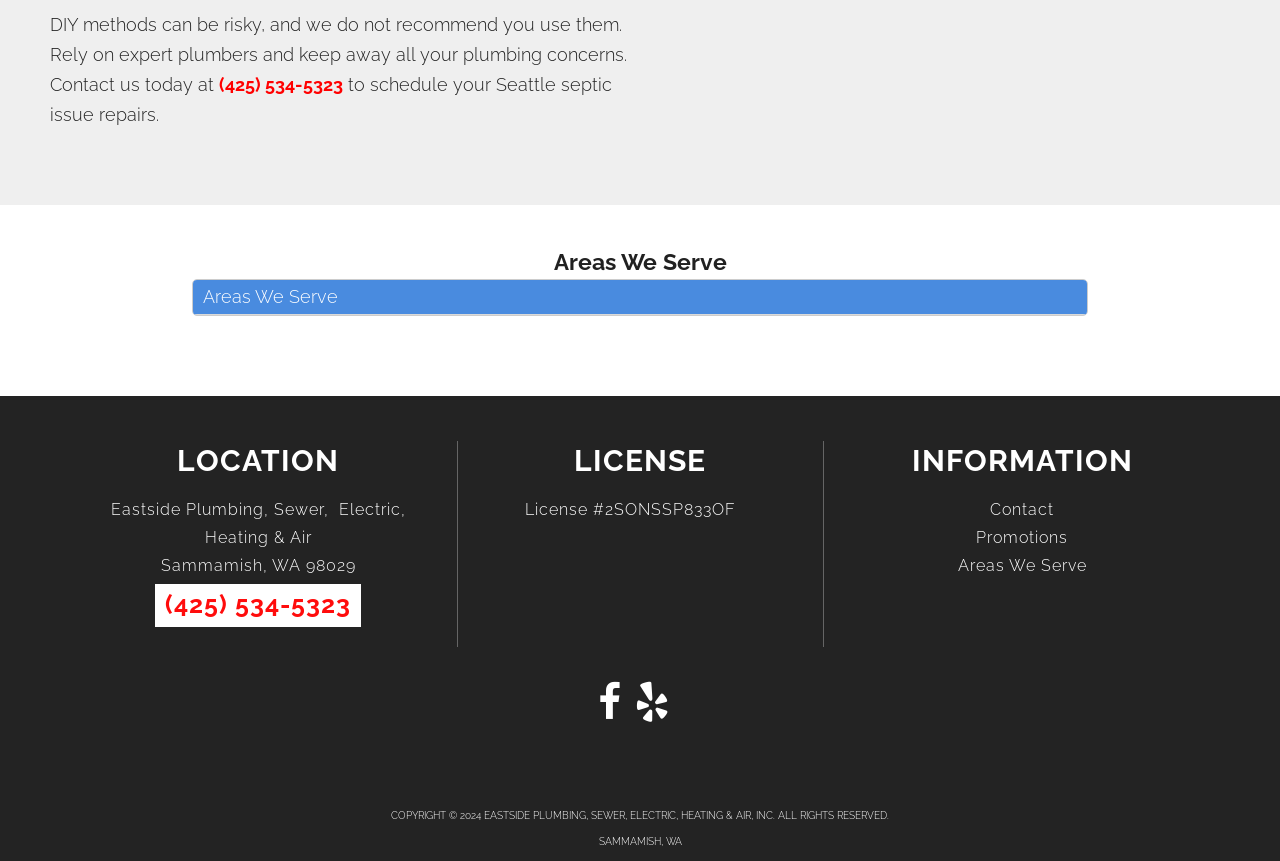Using the information from the screenshot, answer the following question thoroughly:
What are the social media links available on the webpage?

The social media links can be found at the bottom of the webpage, where it shows icons for Facebook and Google Review, indicating that Eastside Plumbing, Sewer, Electric, Heating & Air has a presence on these platforms.